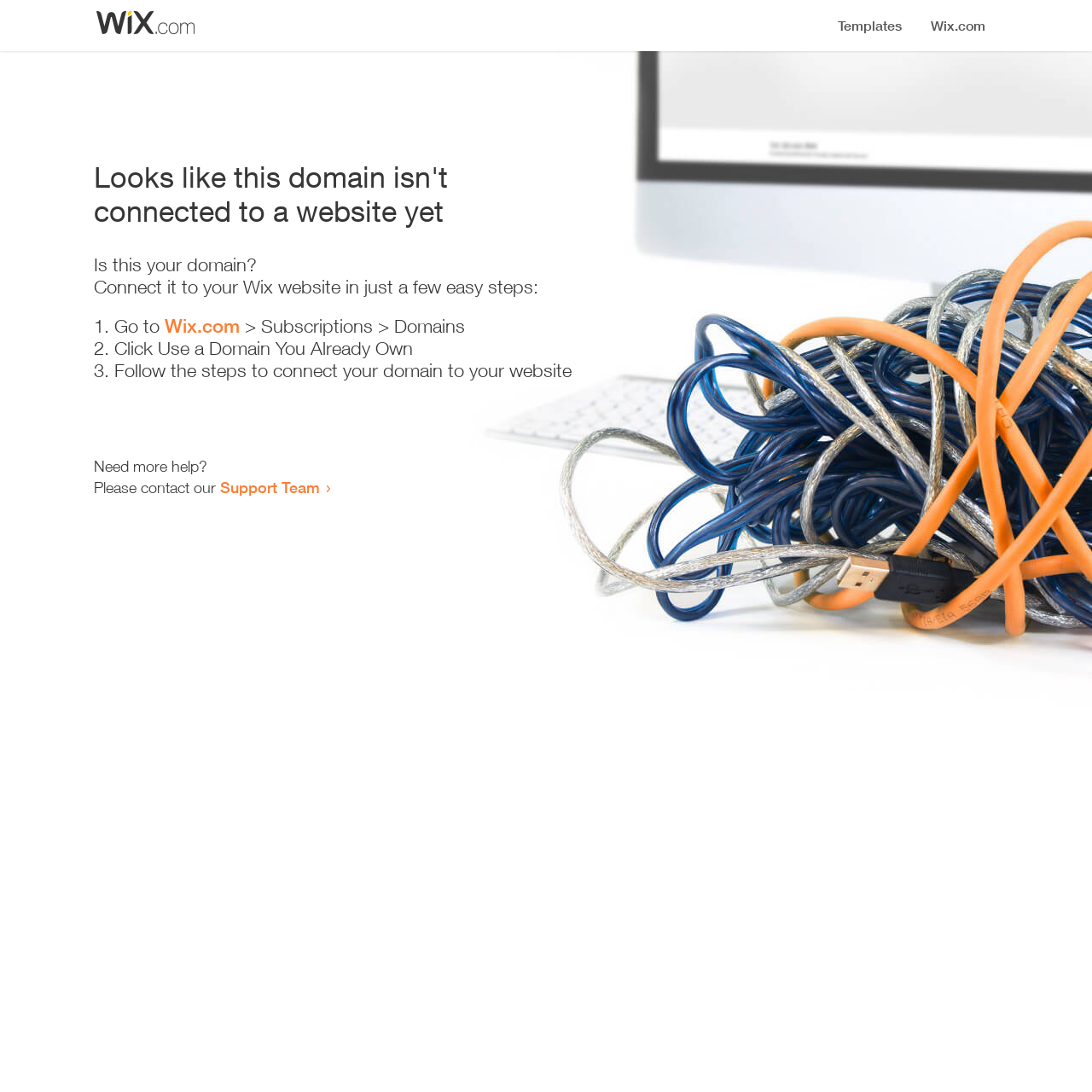Please provide a comprehensive response to the question based on the details in the image: How many steps are required to connect the domain?

The webpage provides a list of steps to connect the domain, and there are three list markers ('1.', '2.', '3.') indicating that three steps are required.